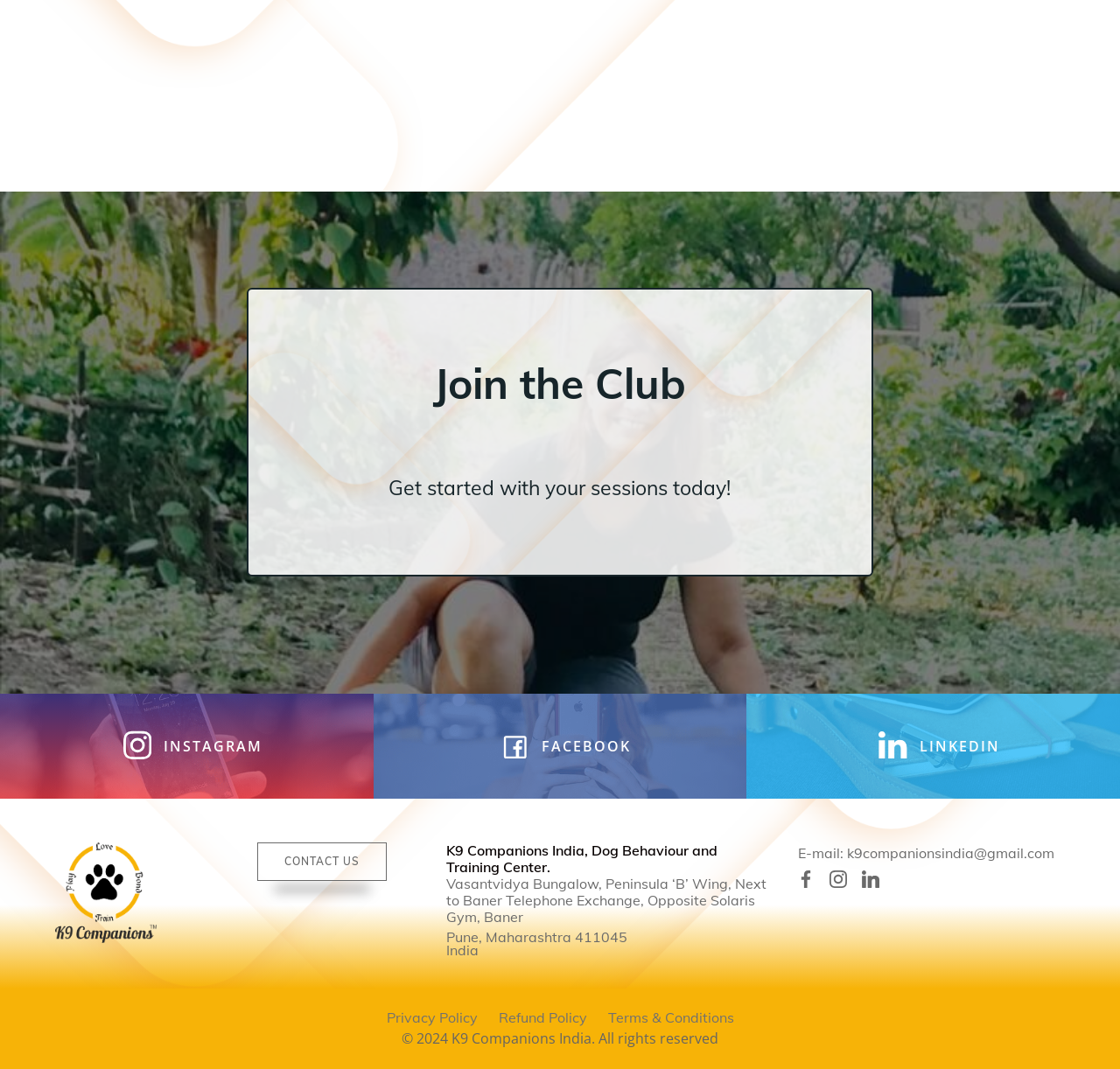Using the provided element description: "contact us", identify the bounding box coordinates. The coordinates should be four floats between 0 and 1 in the order [left, top, right, bottom].

[0.23, 0.788, 0.345, 0.824]